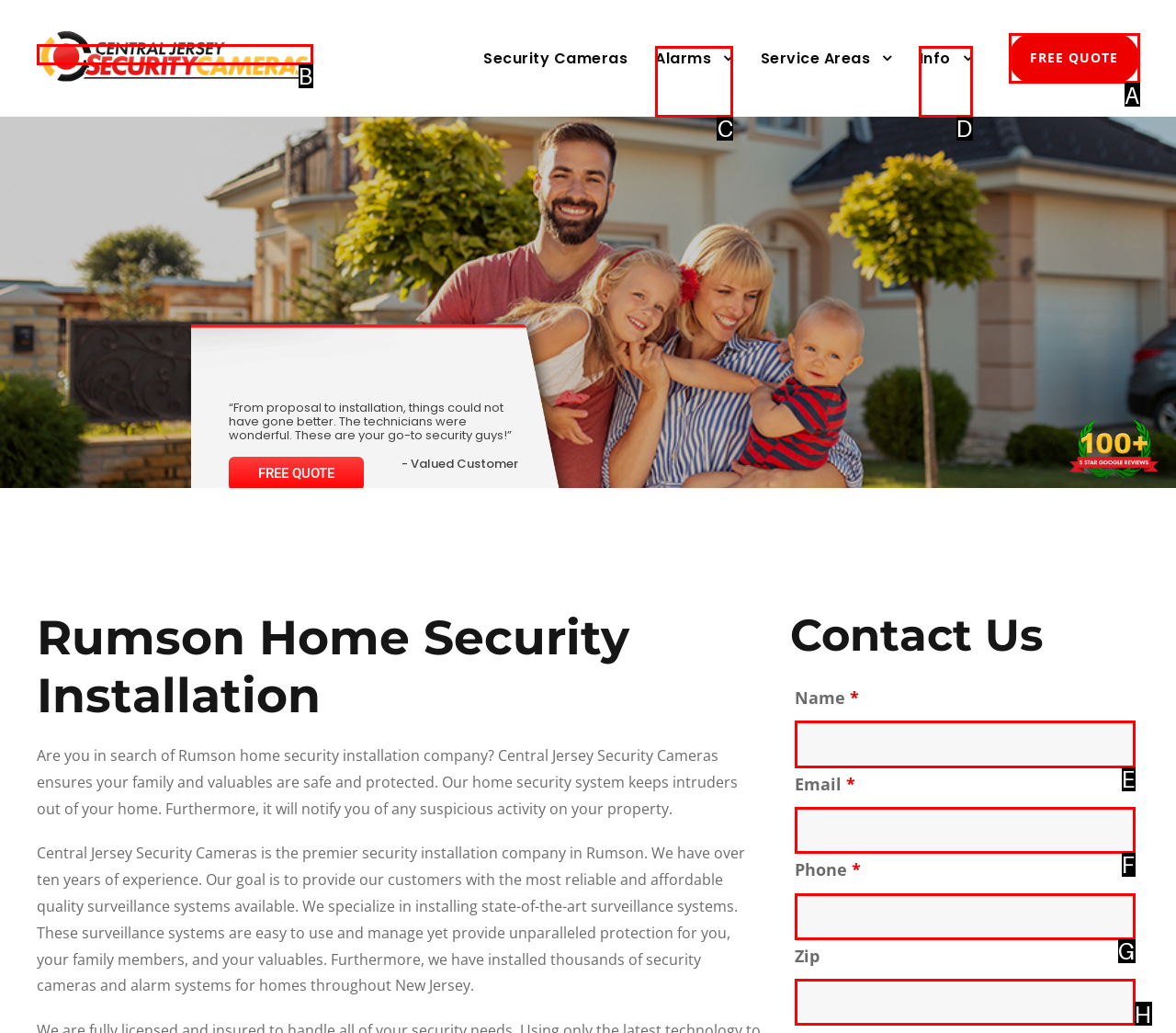Please indicate which HTML element should be clicked to fulfill the following task: Enter your name. Provide the letter of the selected option.

E